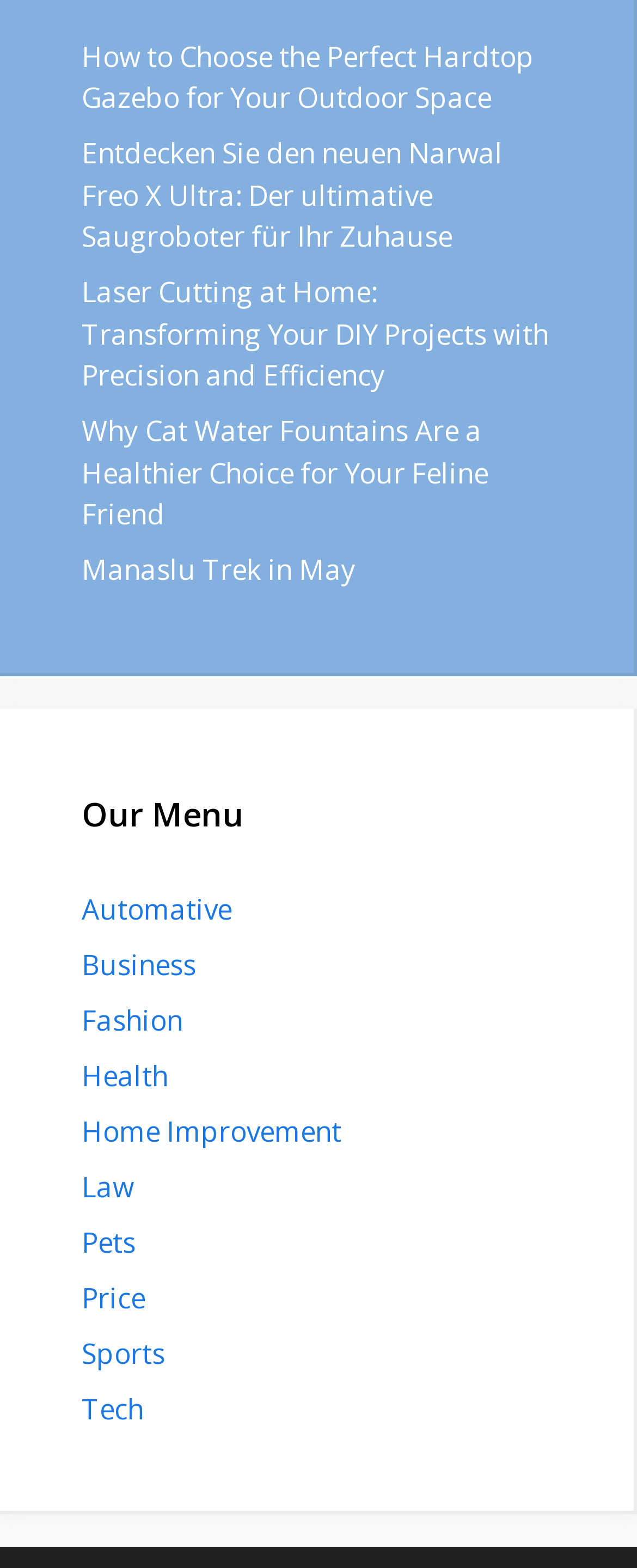Provide the bounding box coordinates of the area you need to click to execute the following instruction: "Discover the Tech section".

[0.128, 0.886, 0.226, 0.91]